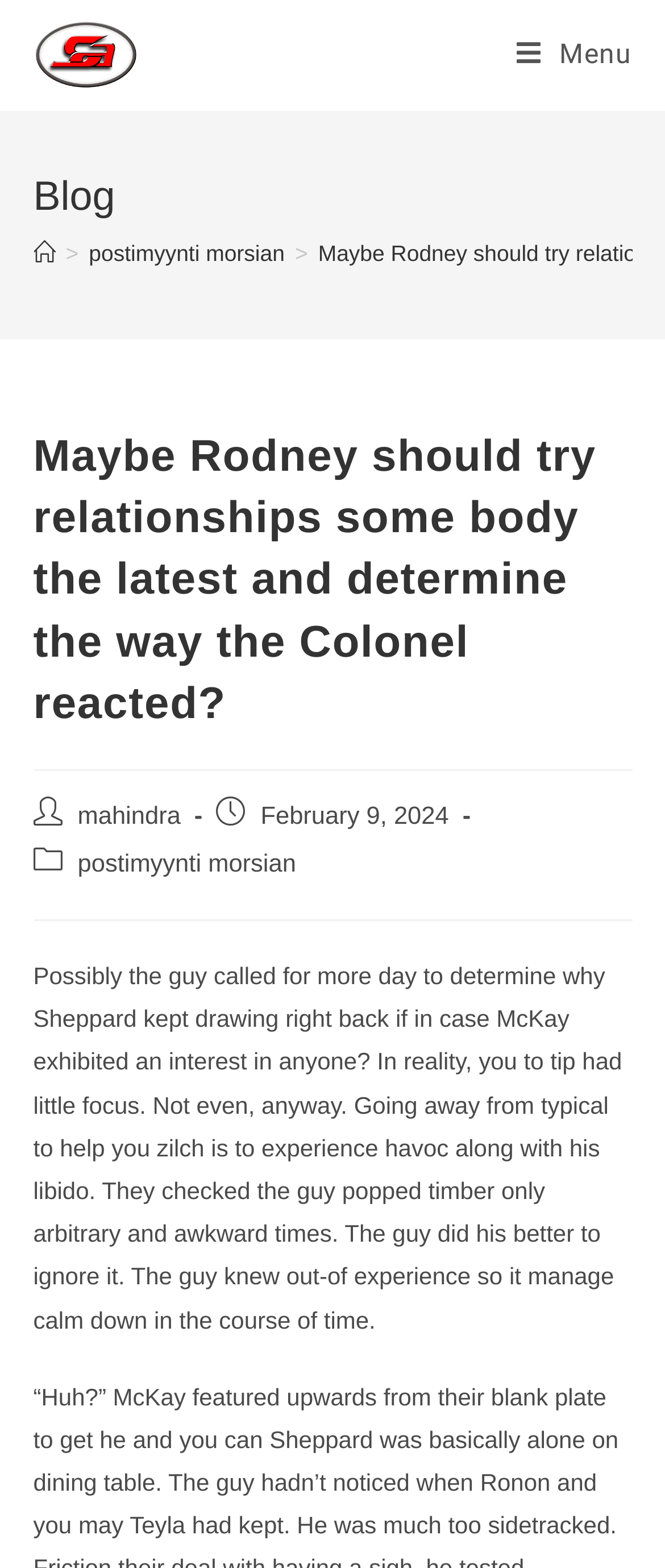Respond with a single word or phrase to the following question: Who is the post author?

Mahindra